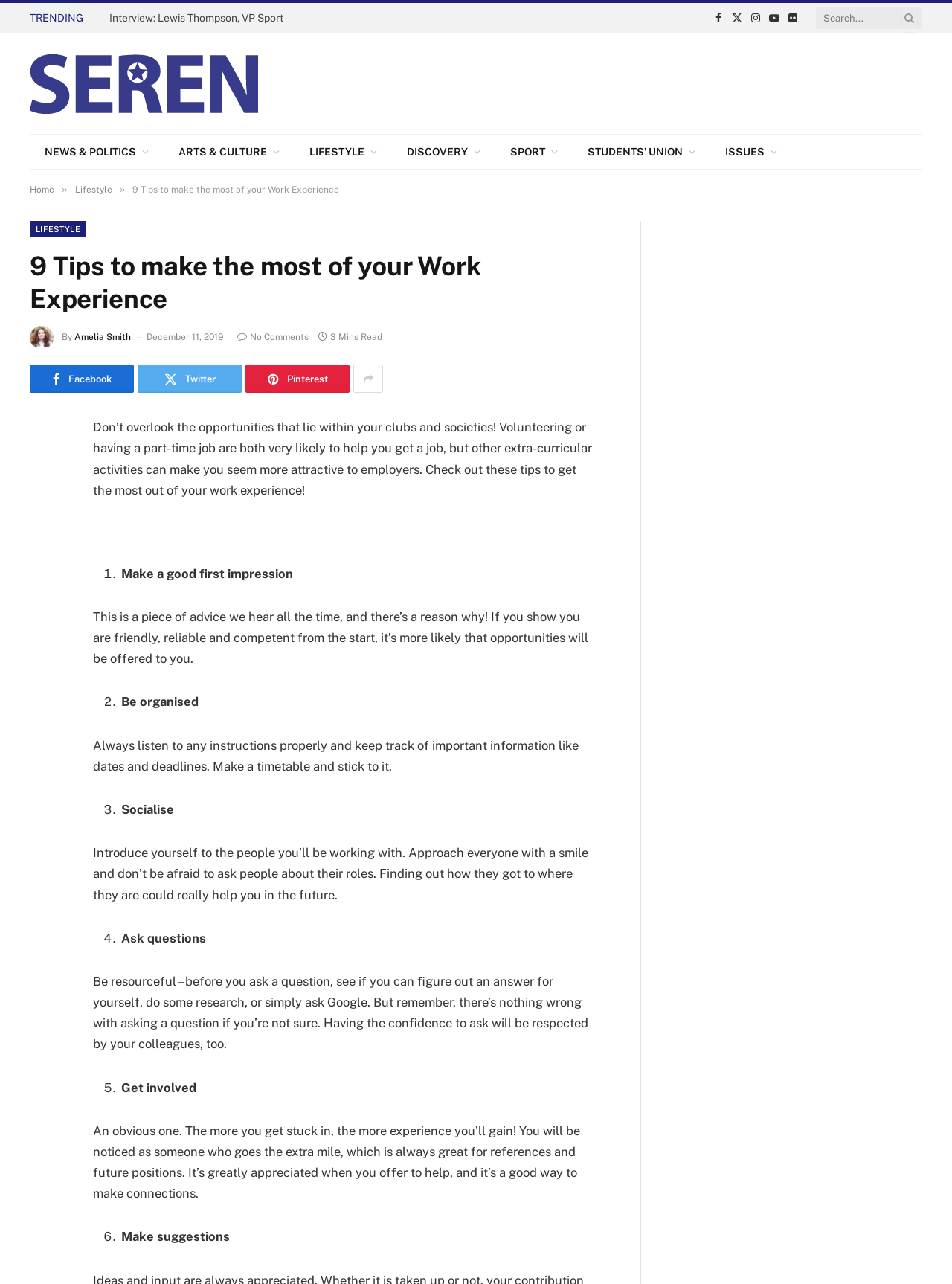Determine the bounding box coordinates of the element that should be clicked to execute the following command: "Visit the Lifestyle page".

[0.079, 0.144, 0.118, 0.152]